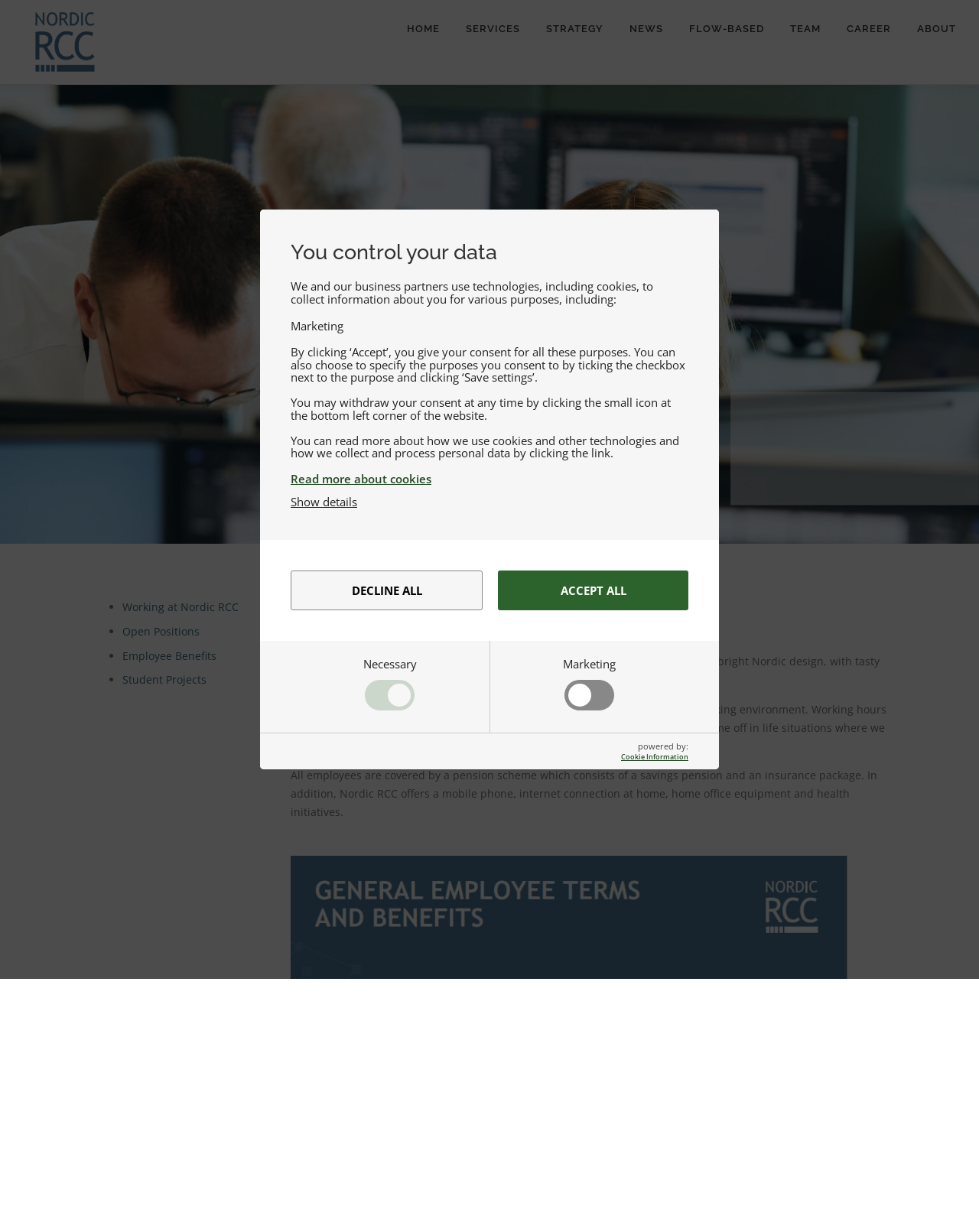Please answer the following question using a single word or phrase: How many links are in the top navigation menu?

7